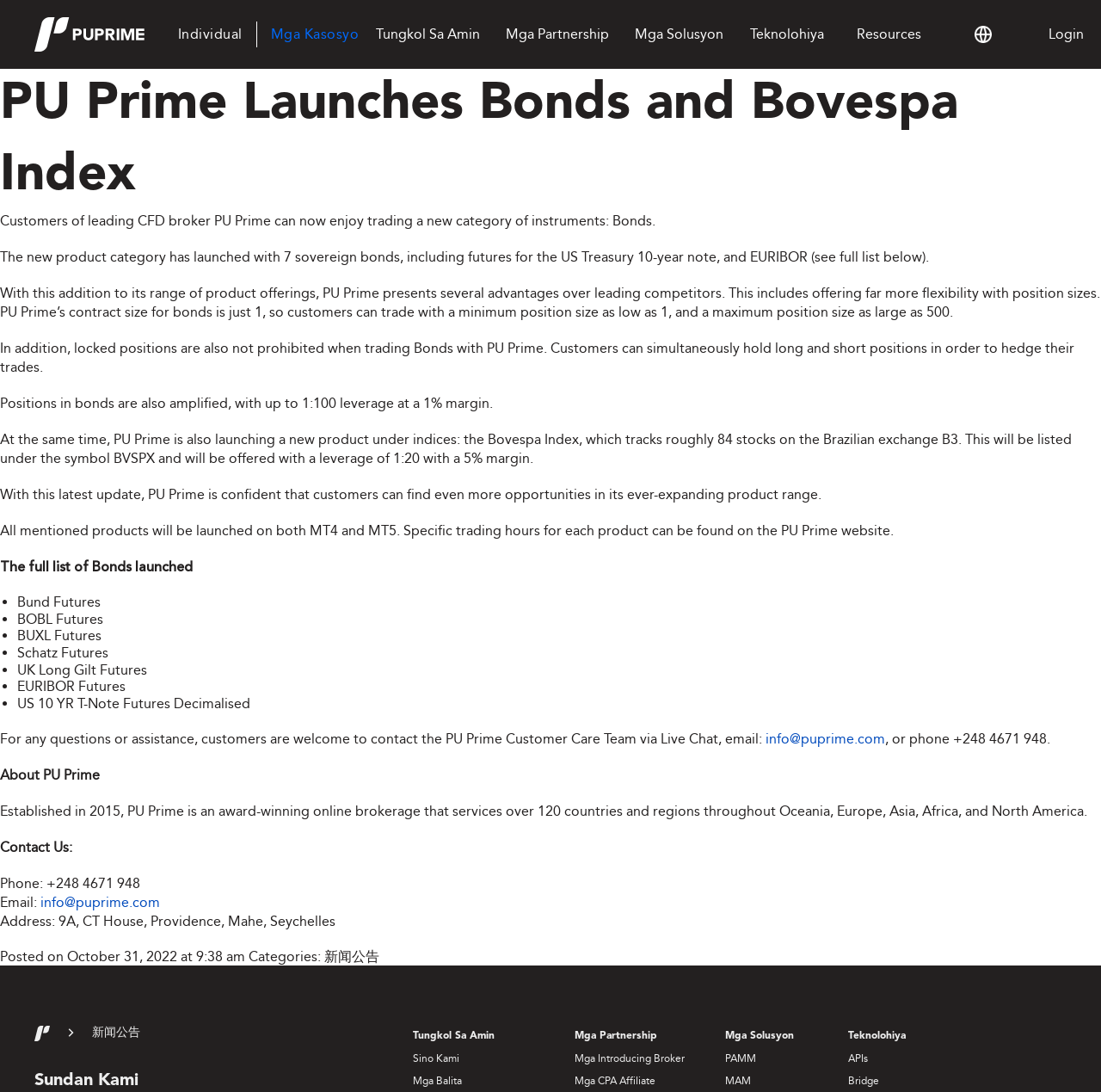Please identify the bounding box coordinates of the area that needs to be clicked to fulfill the following instruction: "Click on the 'Tungkol Sa Amin' link."

[0.341, 0.024, 0.436, 0.039]